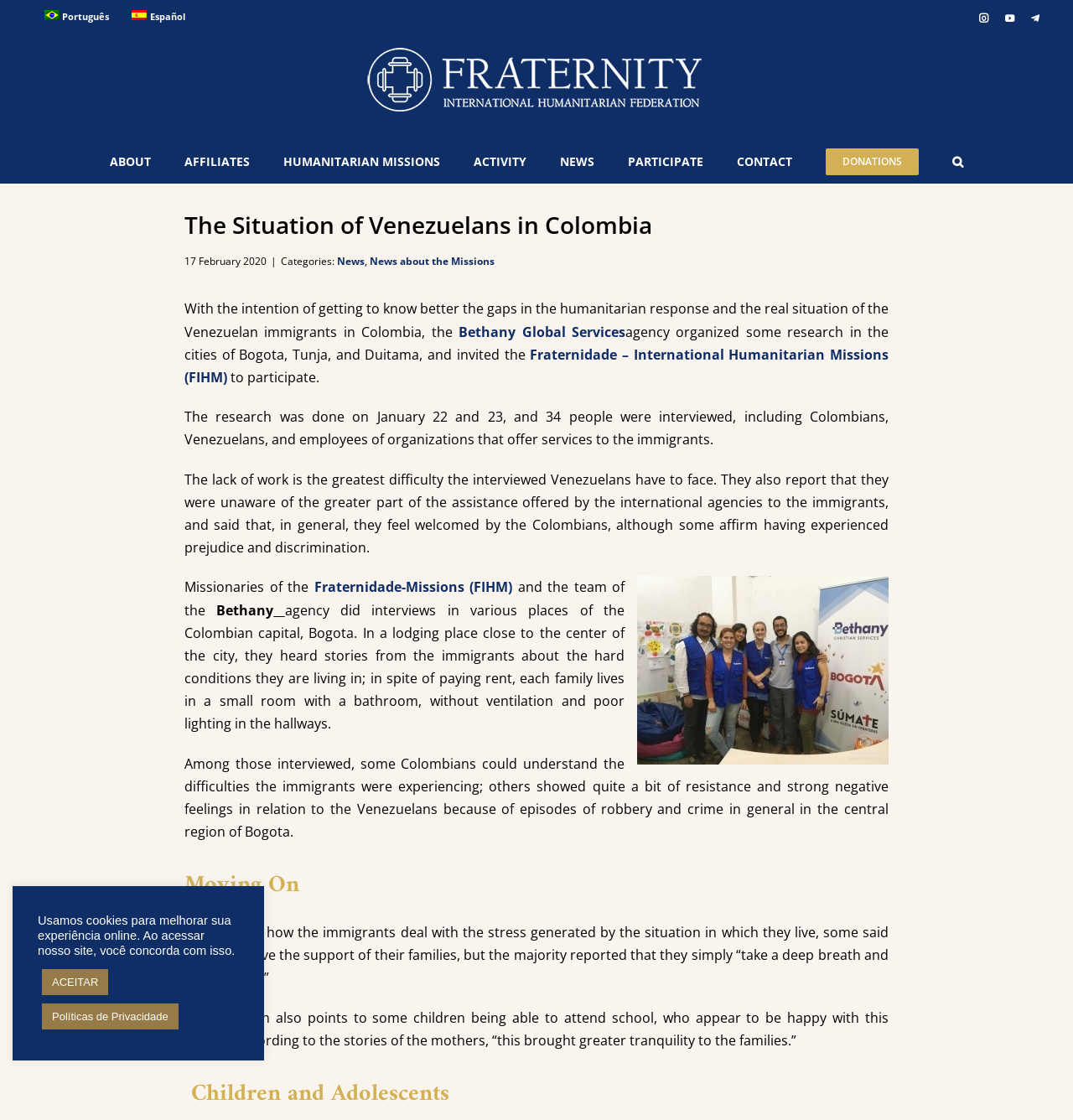What is the name of the organization that organized the research?
From the details in the image, answer the question comprehensively.

The answer can be found in the paragraph that starts with 'With the intention of getting to know better the gaps in the humanitarian response and the real situation of the Venezuelan immigrants in Colombia, the...' where it is mentioned that 'the Bethany Global Services agency organized some research...'.